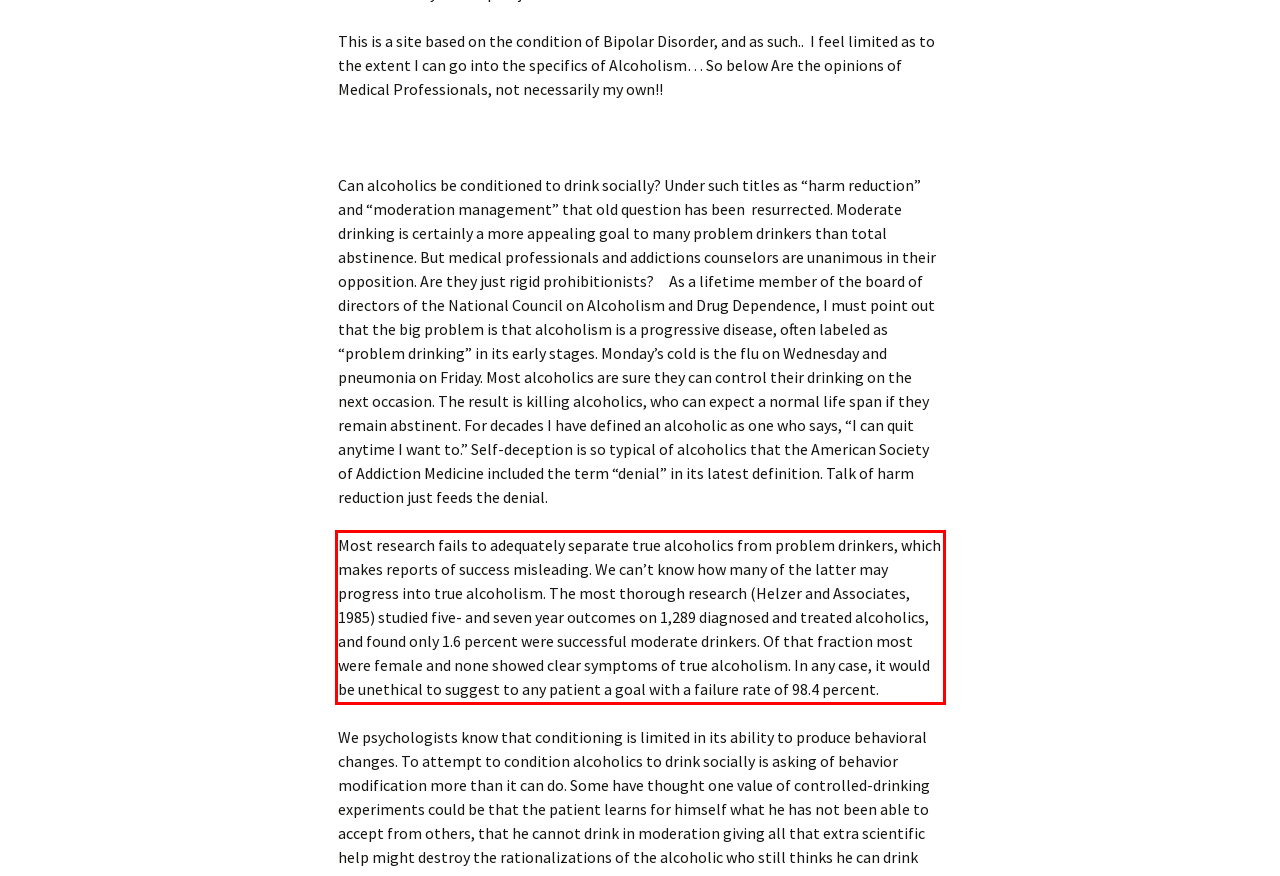Using OCR, extract the text content found within the red bounding box in the given webpage screenshot.

Most research fails to adequately separate true alcoholics from problem drinkers, which makes reports of success misleading. We can’t know how many of the latter may progress into true alcoholism. The most thorough research (Helzer and Associates, 1985) studied five- and seven year outcomes on 1,289 diagnosed and treated alcoholics, and found only 1.6 percent were successful moderate drinkers. Of that fraction most were female and none showed clear symptoms of true alcoholism. In any case, it would be unethical to suggest to any patient a goal with a failure rate of 98.4 percent.